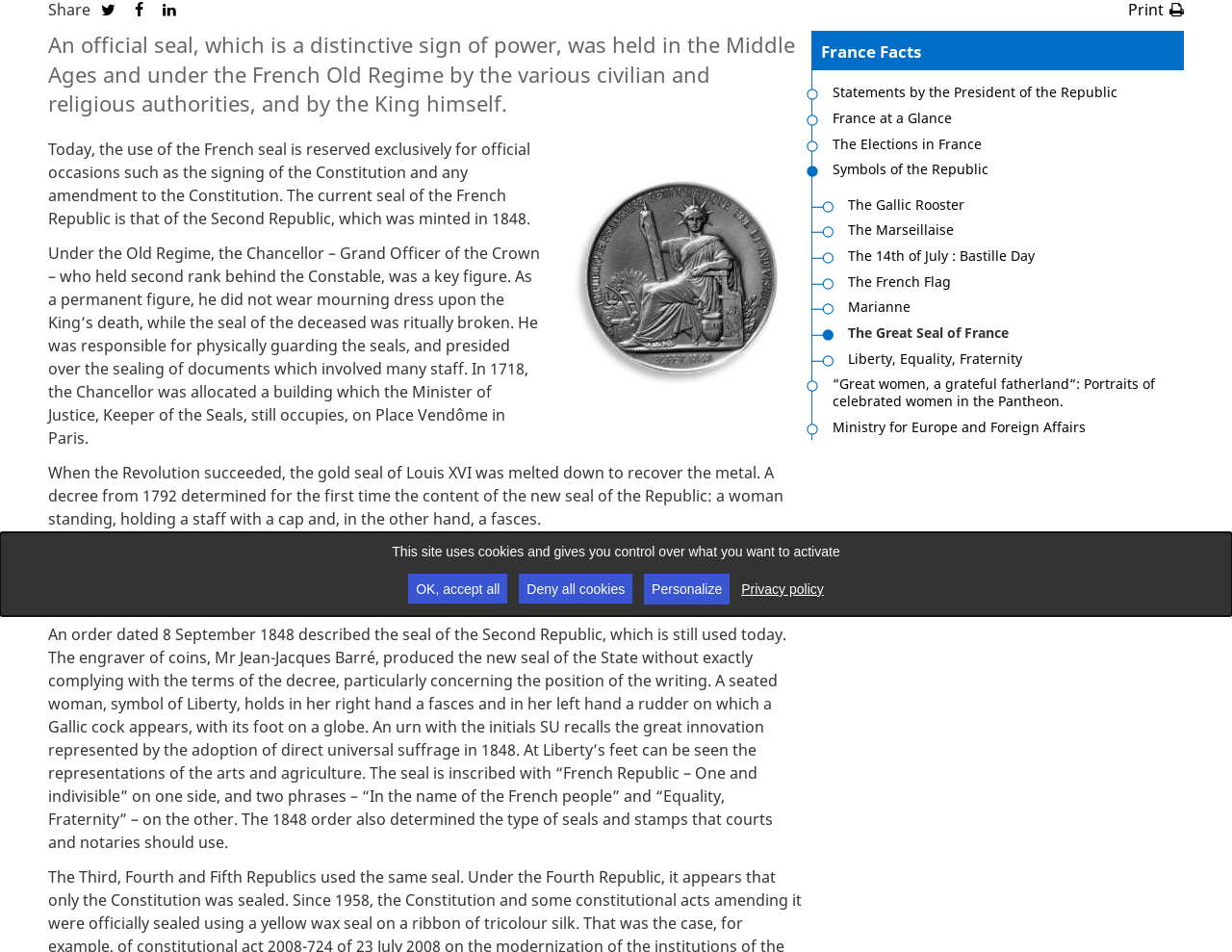Using the description "Liberty, Equality, Fraternity", locate and provide the bounding box of the UI element.

[0.679, 0.363, 0.961, 0.39]